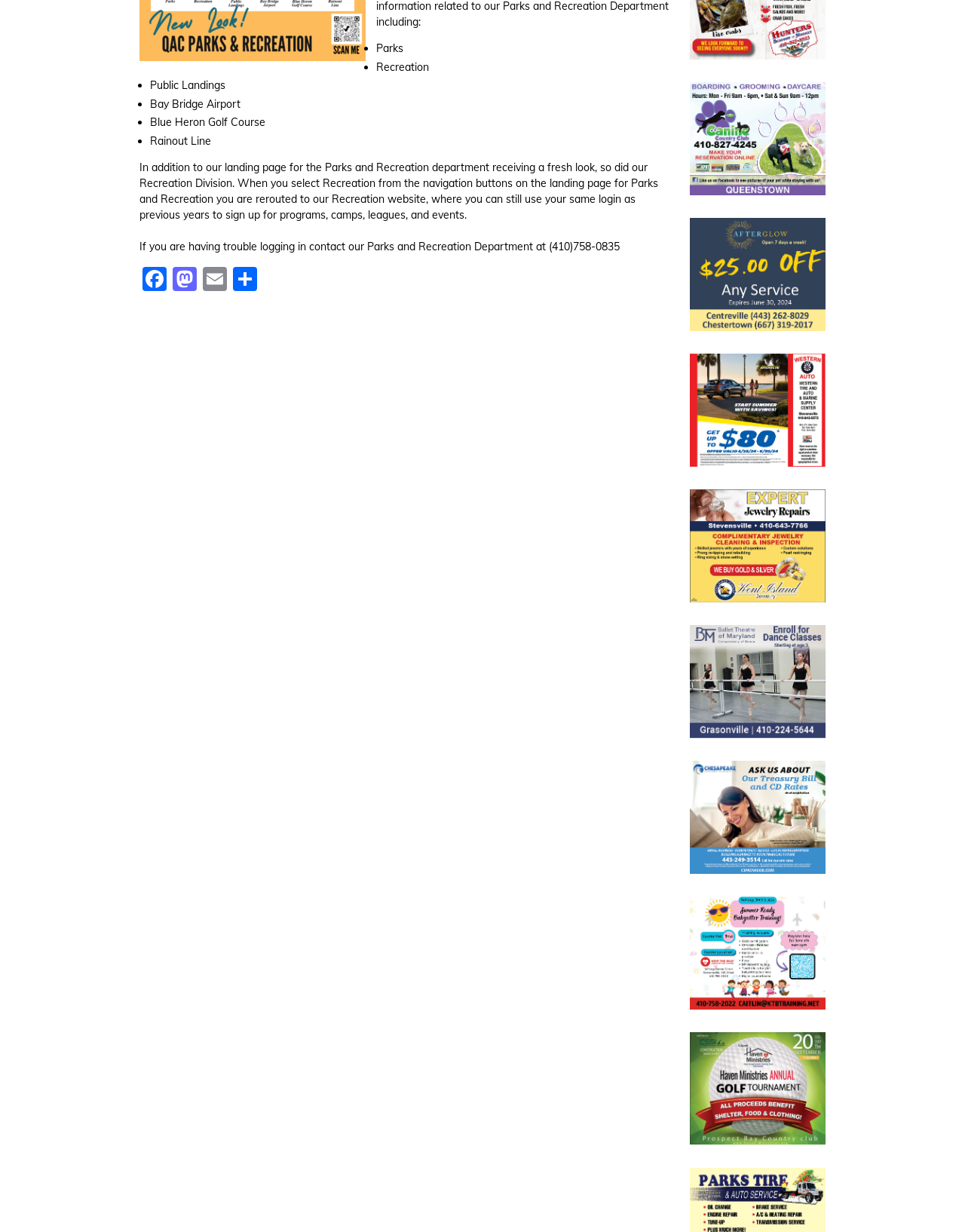Extract the bounding box coordinates for the UI element described by the text: "Facebook". The coordinates should be in the form of [left, top, right, bottom] with values between 0 and 1.

[0.145, 0.216, 0.176, 0.238]